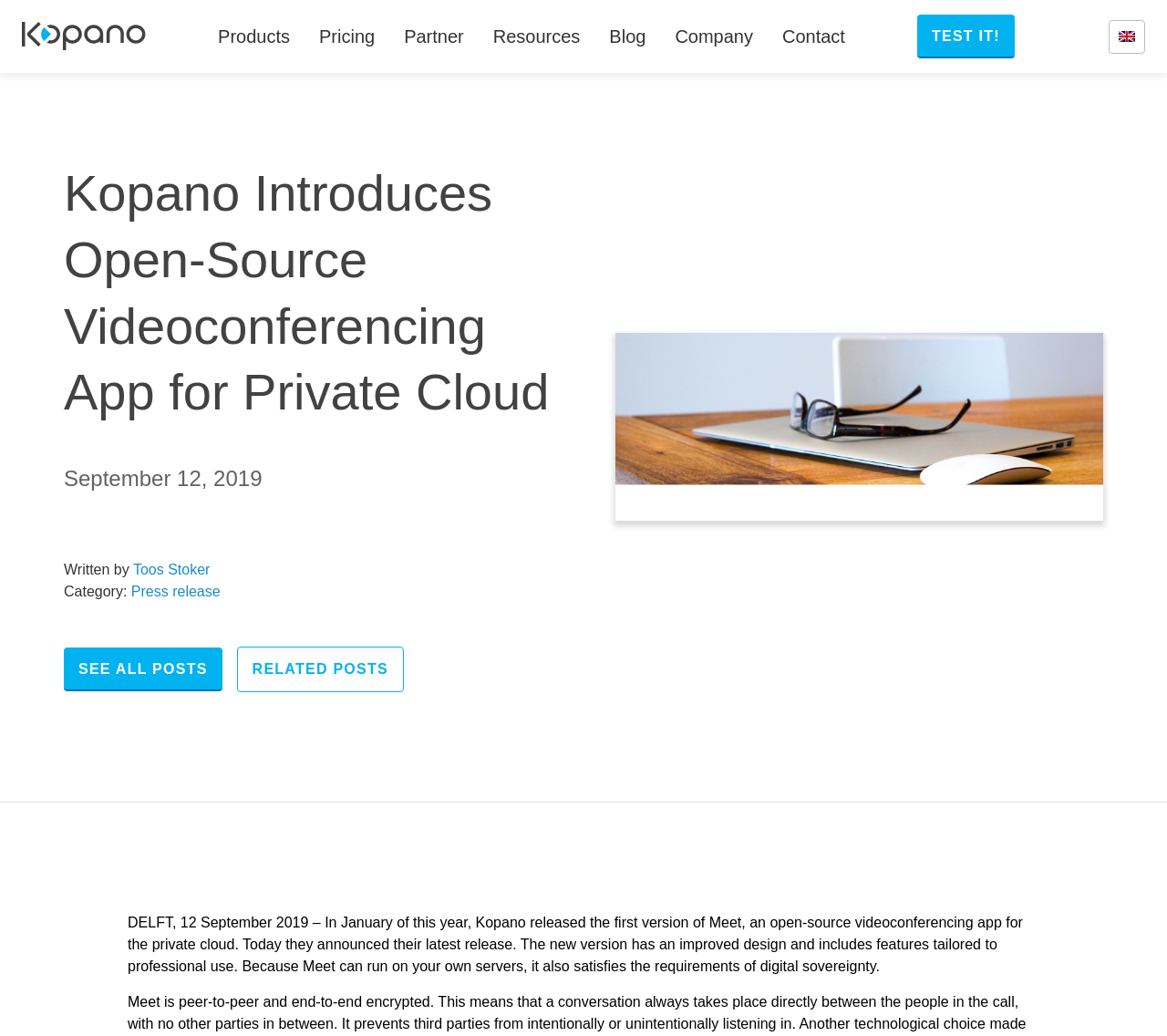Your task is to extract the text of the main heading from the webpage.

Kopano Introduces Open-Source Videoconferencing App for Private Cloud